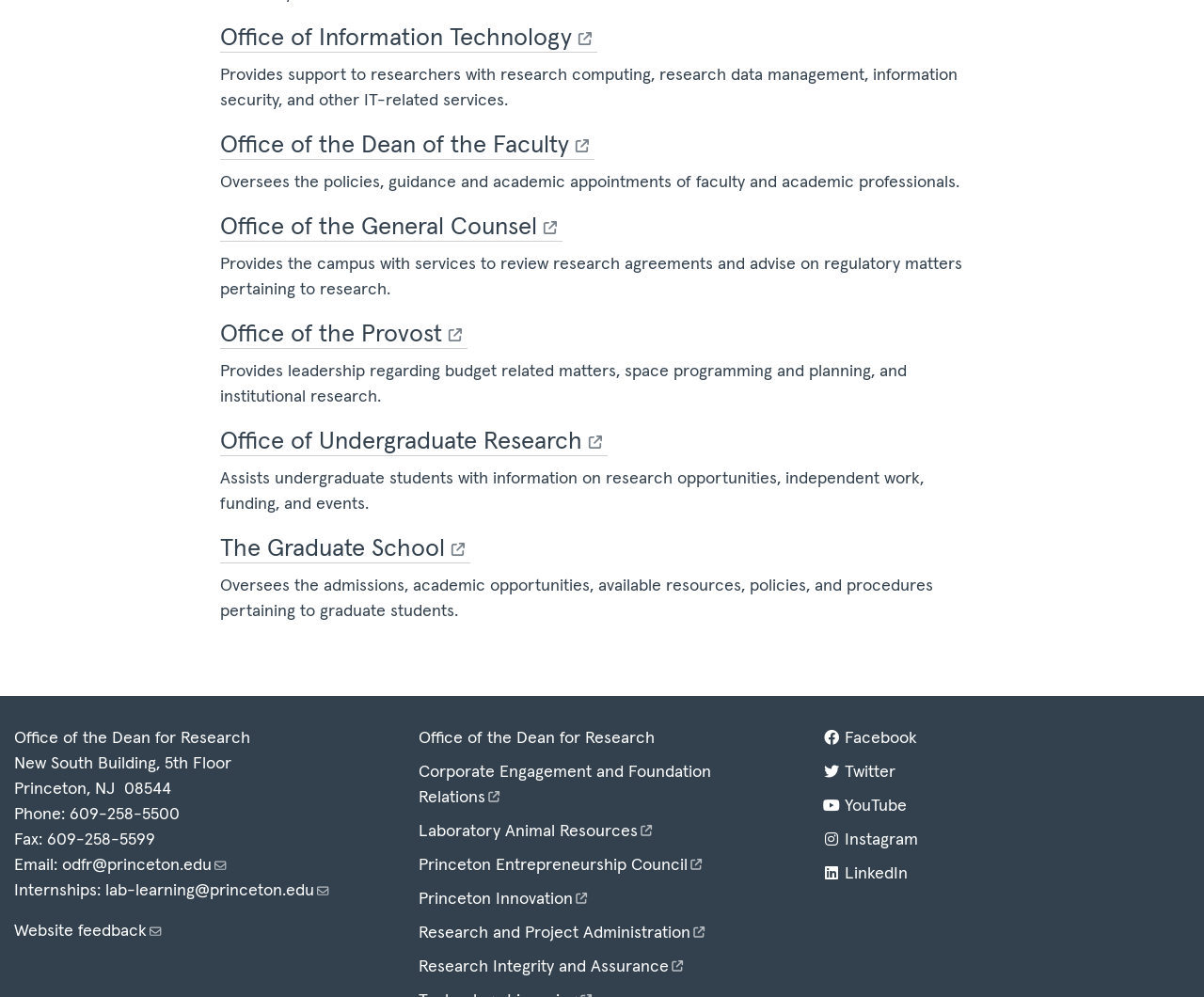Determine the bounding box coordinates of the clickable region to execute the instruction: "Follow the Office of the Dean for Research on Facebook". The coordinates should be four float numbers between 0 and 1, denoted as [left, top, right, bottom].

[0.683, 0.732, 0.761, 0.749]